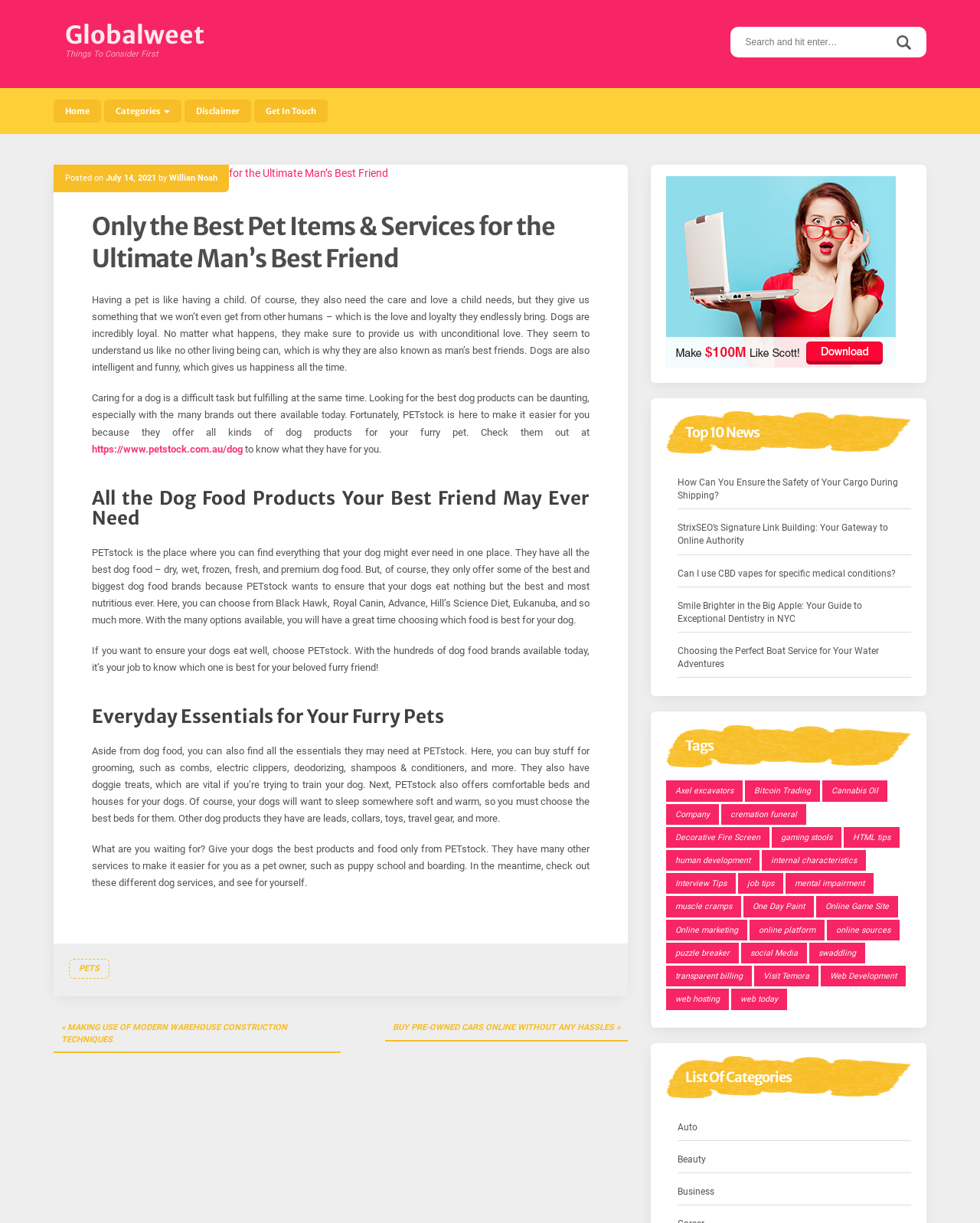Specify the bounding box coordinates of the element's region that should be clicked to achieve the following instruction: "Visit PETstock website". The bounding box coordinates consist of four float numbers between 0 and 1, in the format [left, top, right, bottom].

[0.094, 0.362, 0.248, 0.372]